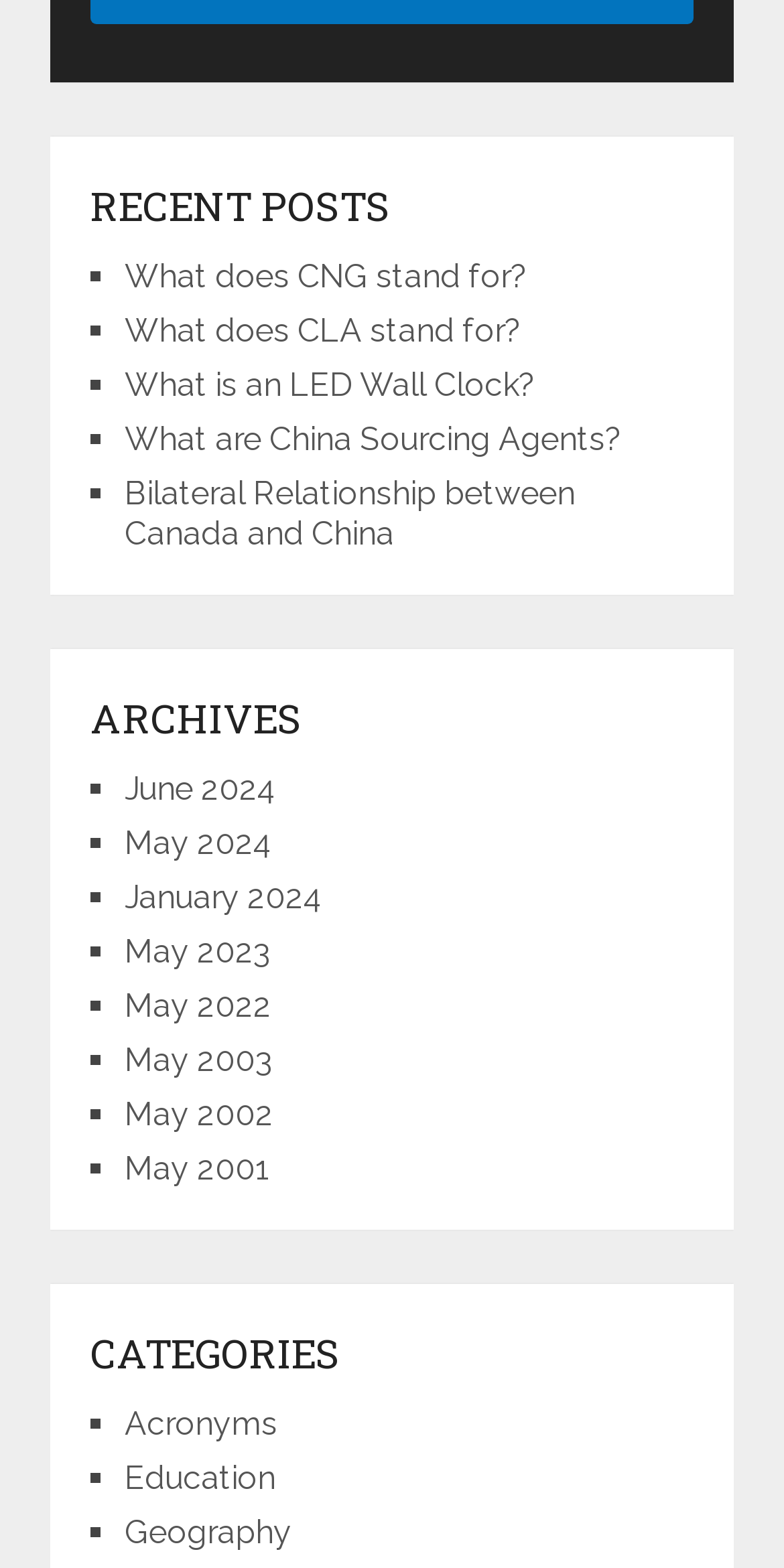How many list markers are there in the 'RECENT POSTS' section?
Using the image as a reference, deliver a detailed and thorough answer to the question.

The webpage has a section titled 'RECENT POSTS' which lists several links. Each link is preceded by a list marker '■'. By counting the number of list markers in this section, we can see that there are 5 list markers.